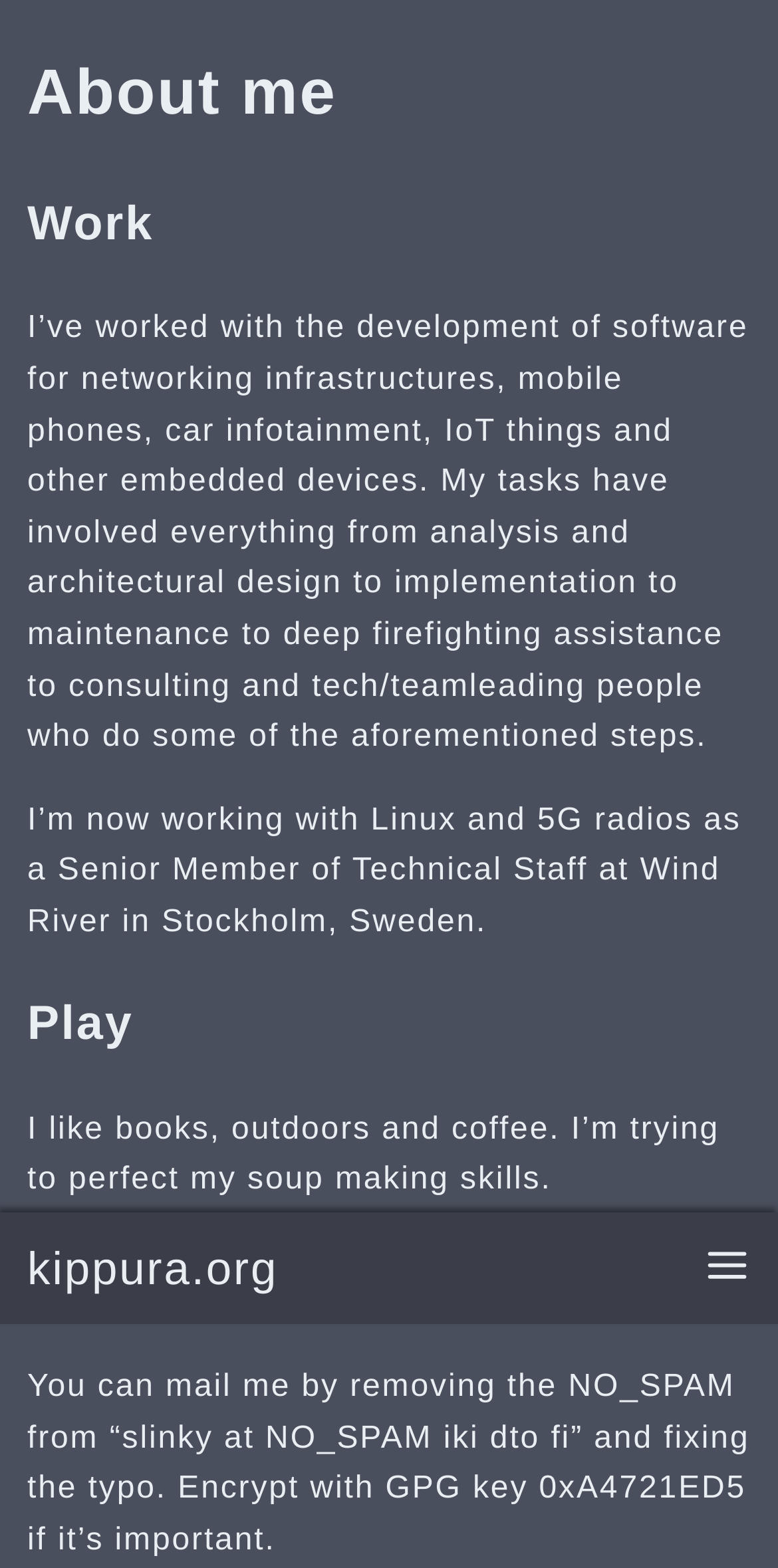What is the author's current job title?
Based on the visual, give a brief answer using one word or a short phrase.

Senior Member of Technical Staff